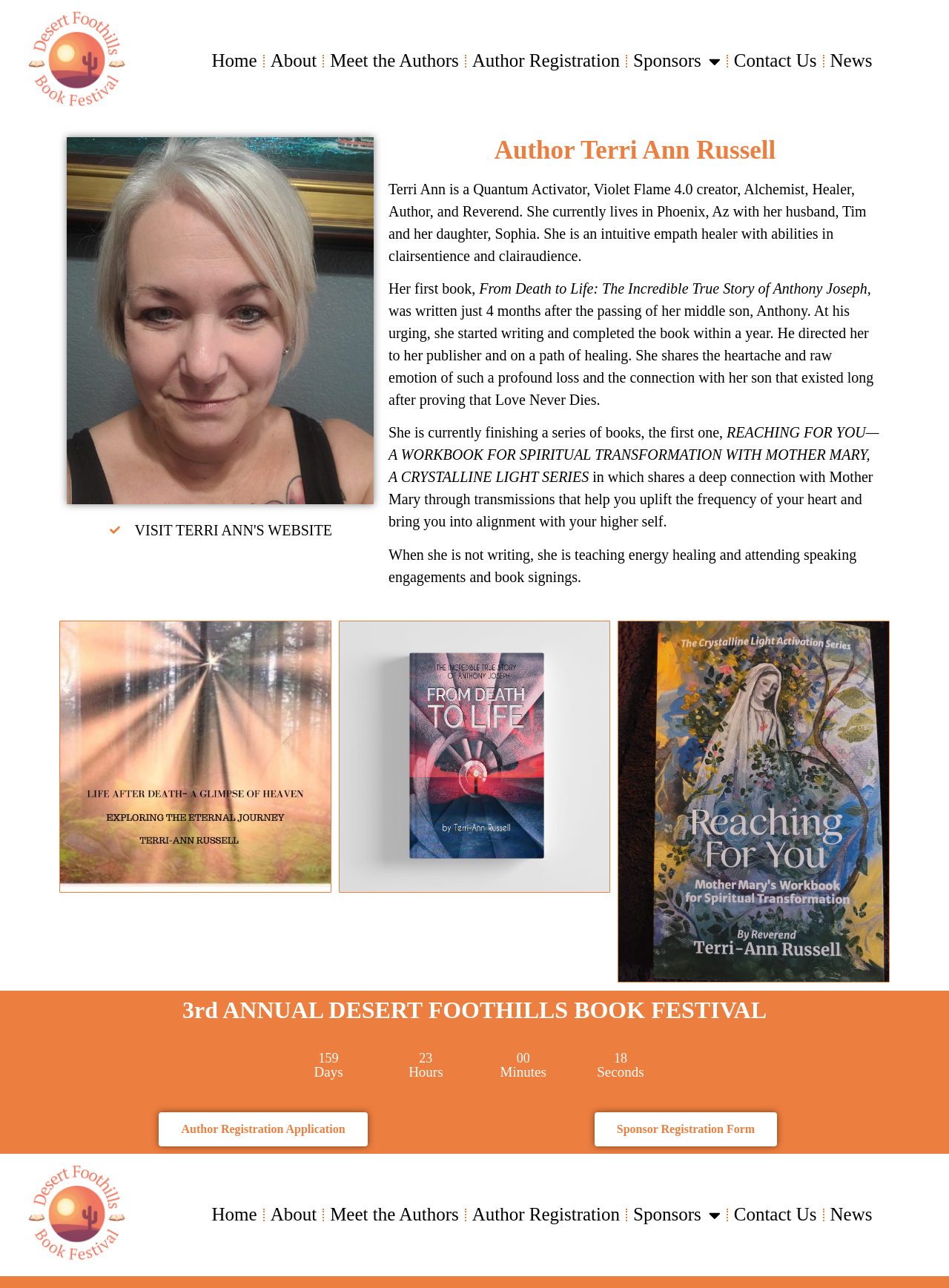Respond to the following question using a concise word or phrase: 
What is the countdown timer counting down to?

Desert Foothills Book Festival